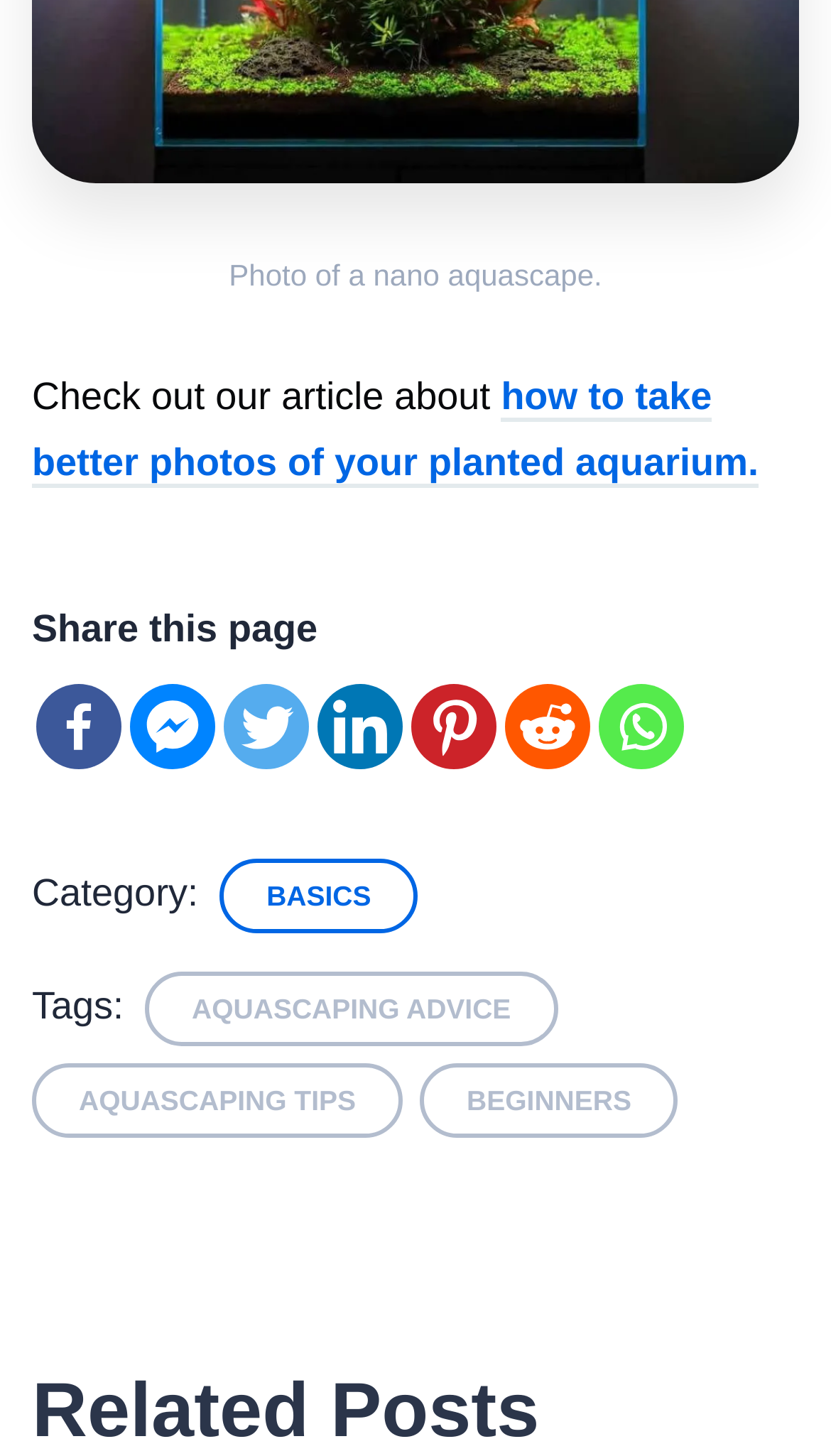What is the topic of the article?
Could you answer the question with a detailed and thorough explanation?

Based on the webpage content, specifically the figcaption 'Photo of a nano aquascape' and the link 'how to take better photos of your planted aquarium', it can be inferred that the topic of the article is related to aquascape photography.